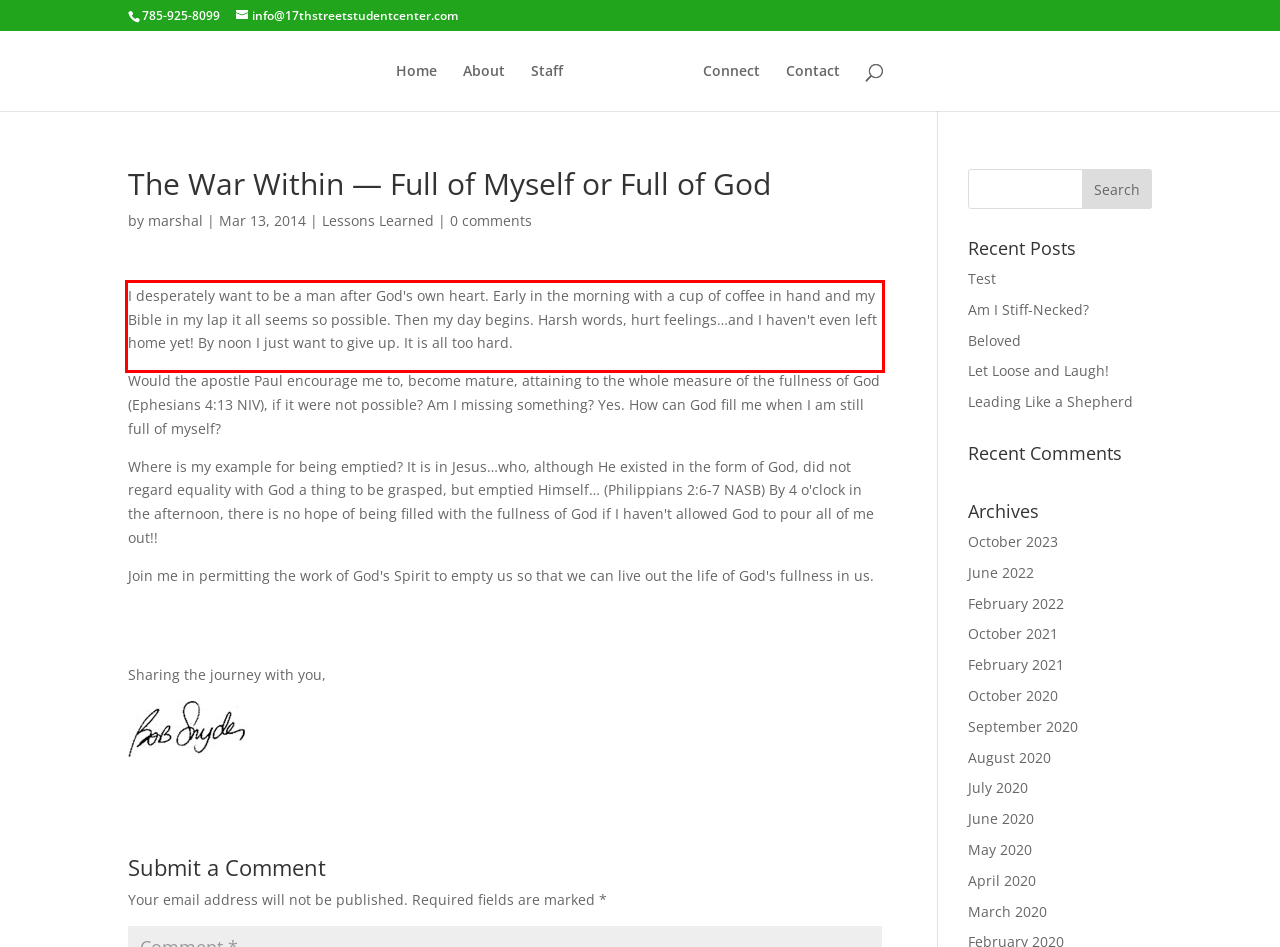Given a screenshot of a webpage with a red bounding box, extract the text content from the UI element inside the red bounding box.

I desperately want to be a man after God's own heart. Early in the morning with a cup of coffee in hand and my Bible in my lap it all seems so possible. Then my day begins. Harsh words, hurt feelings…and I haven't even left home yet! By noon I just want to give up. It is all too hard.